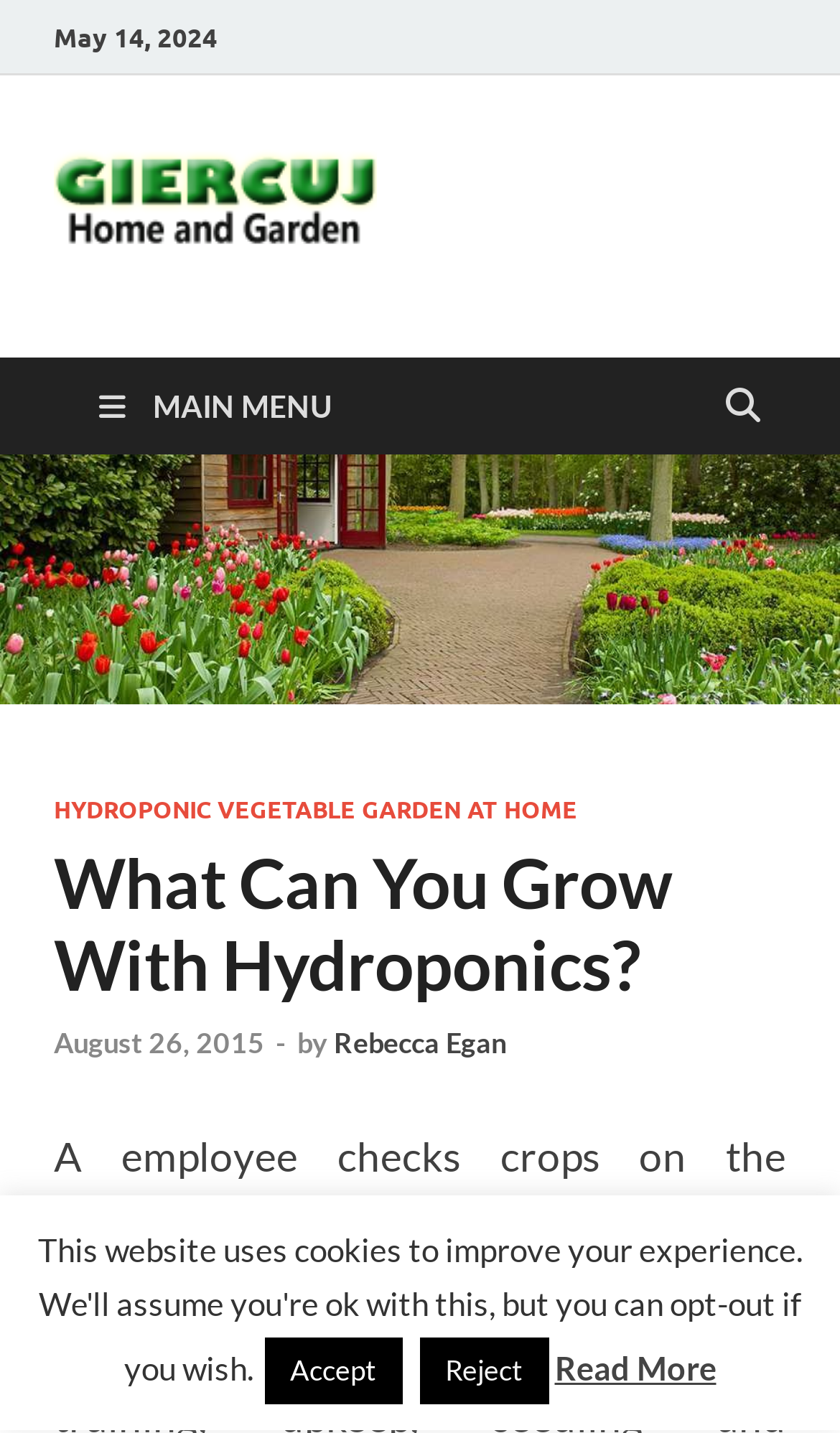Answer the following query concisely with a single word or phrase:
What is the date mentioned at the top?

May 14, 2024